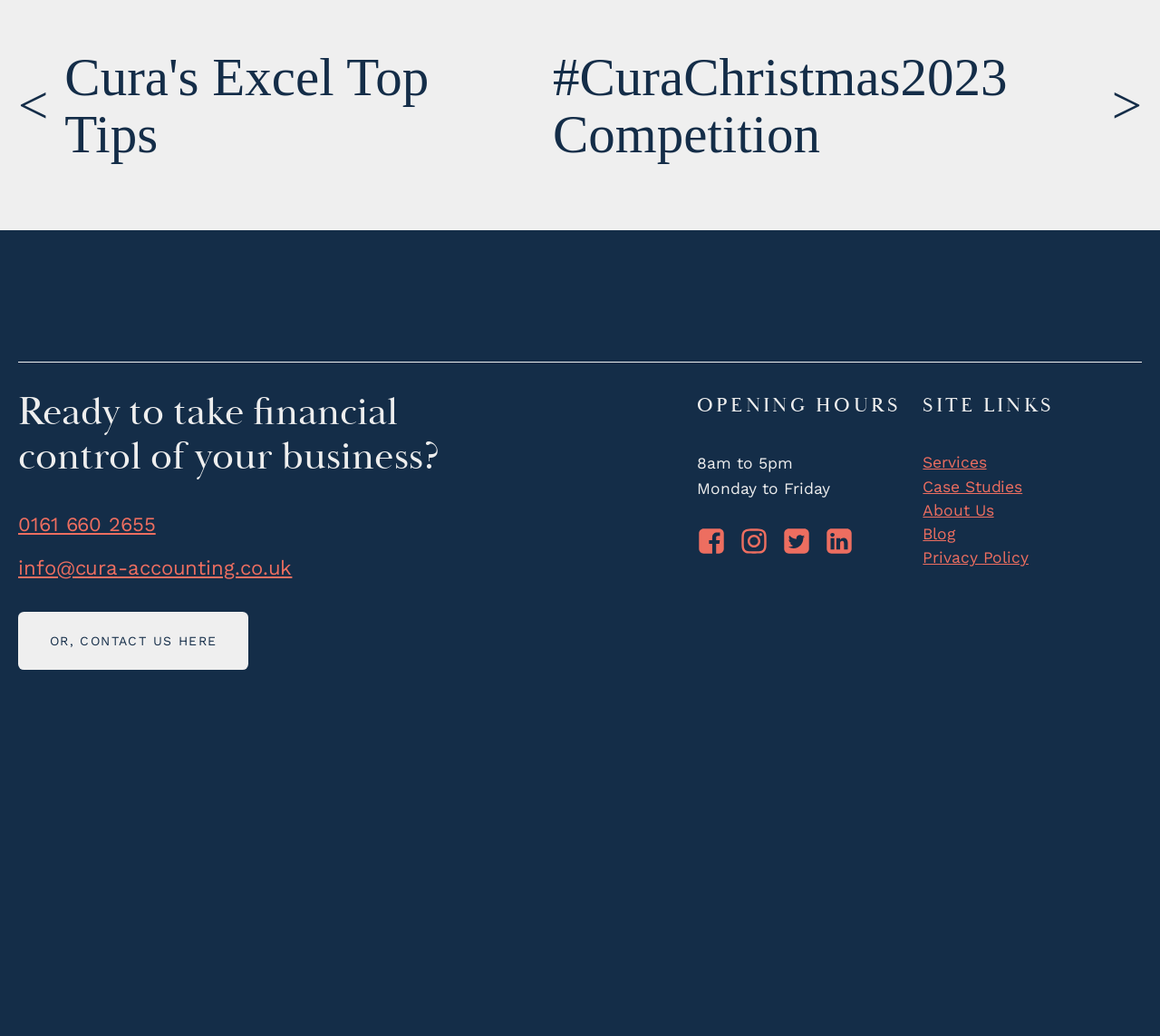Examine the image and give a thorough answer to the following question:
What is the email address to contact Cura?

I found the email address by looking at the link element with the text 'info@cura-accounting.co.uk' which is located below the heading 'Ready to take financial control of your business?'.